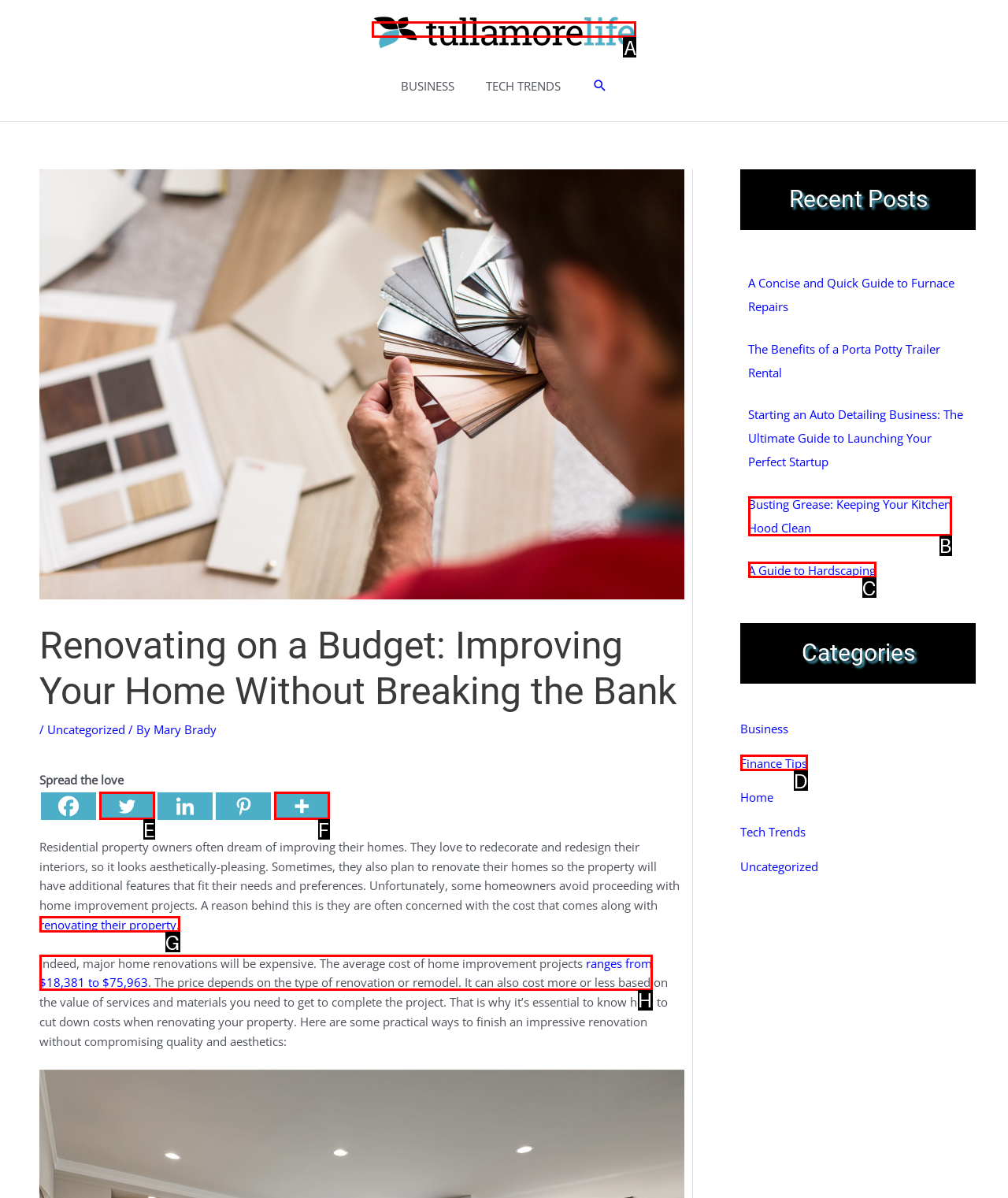With the provided description: renovating their property., select the most suitable HTML element. Respond with the letter of the selected option.

G